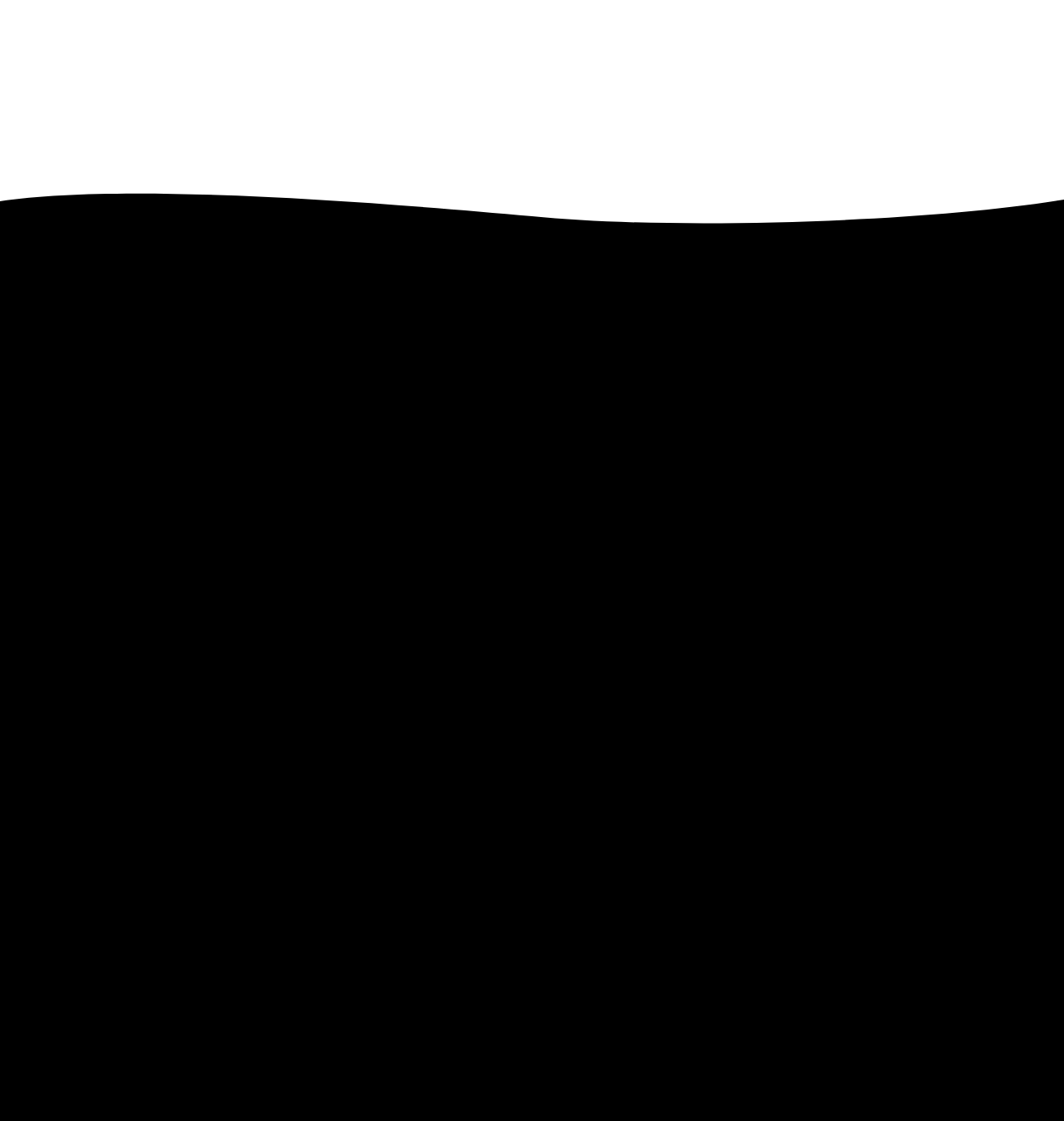Determine the bounding box coordinates of the clickable element necessary to fulfill the instruction: "Contact us through email". Provide the coordinates as four float numbers within the 0 to 1 range, i.e., [left, top, right, bottom].

[0.323, 0.511, 0.479, 0.525]